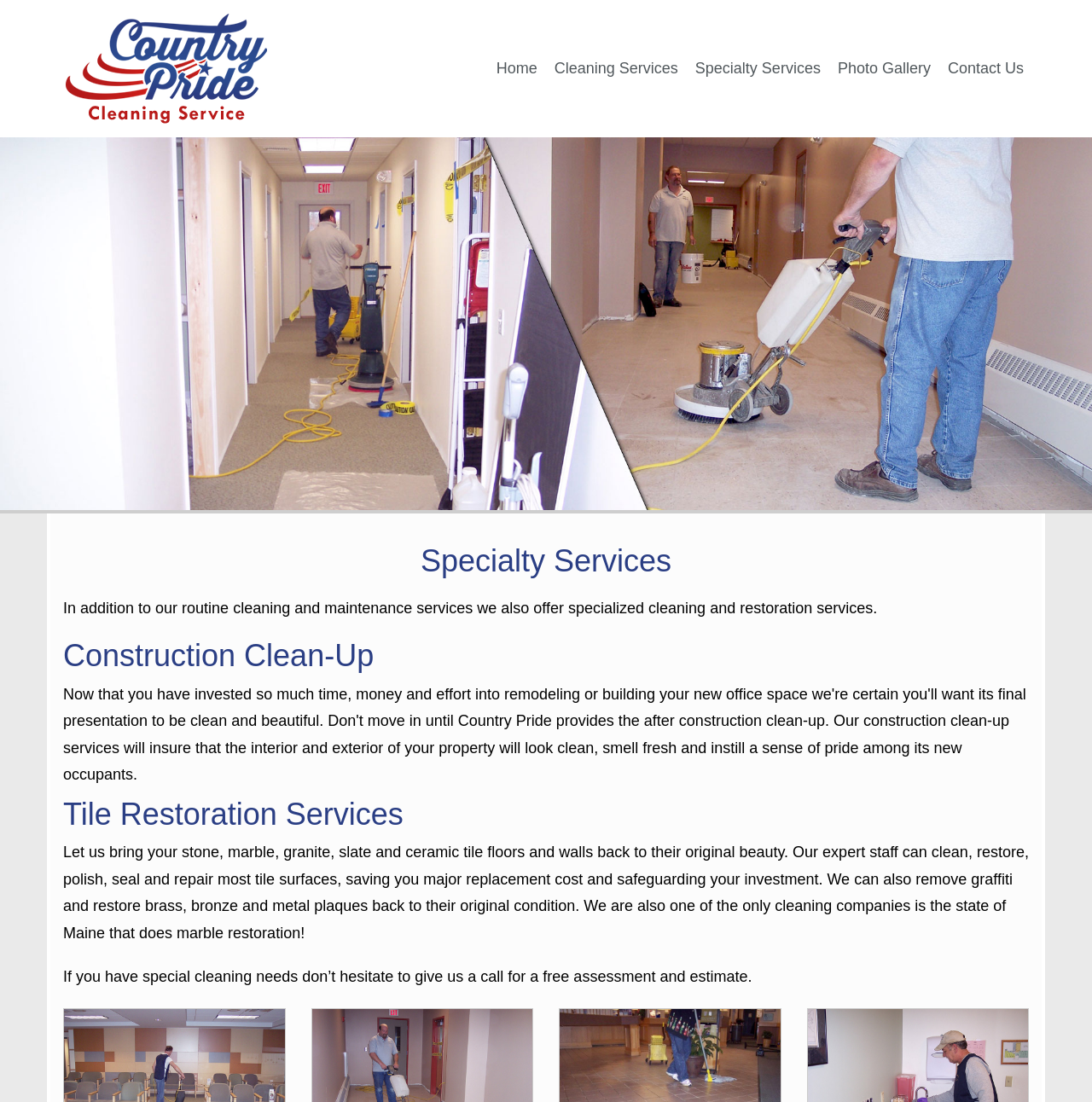Highlight the bounding box coordinates of the region I should click on to meet the following instruction: "Click the link at the top left corner".

[0.055, 0.012, 0.336, 0.113]